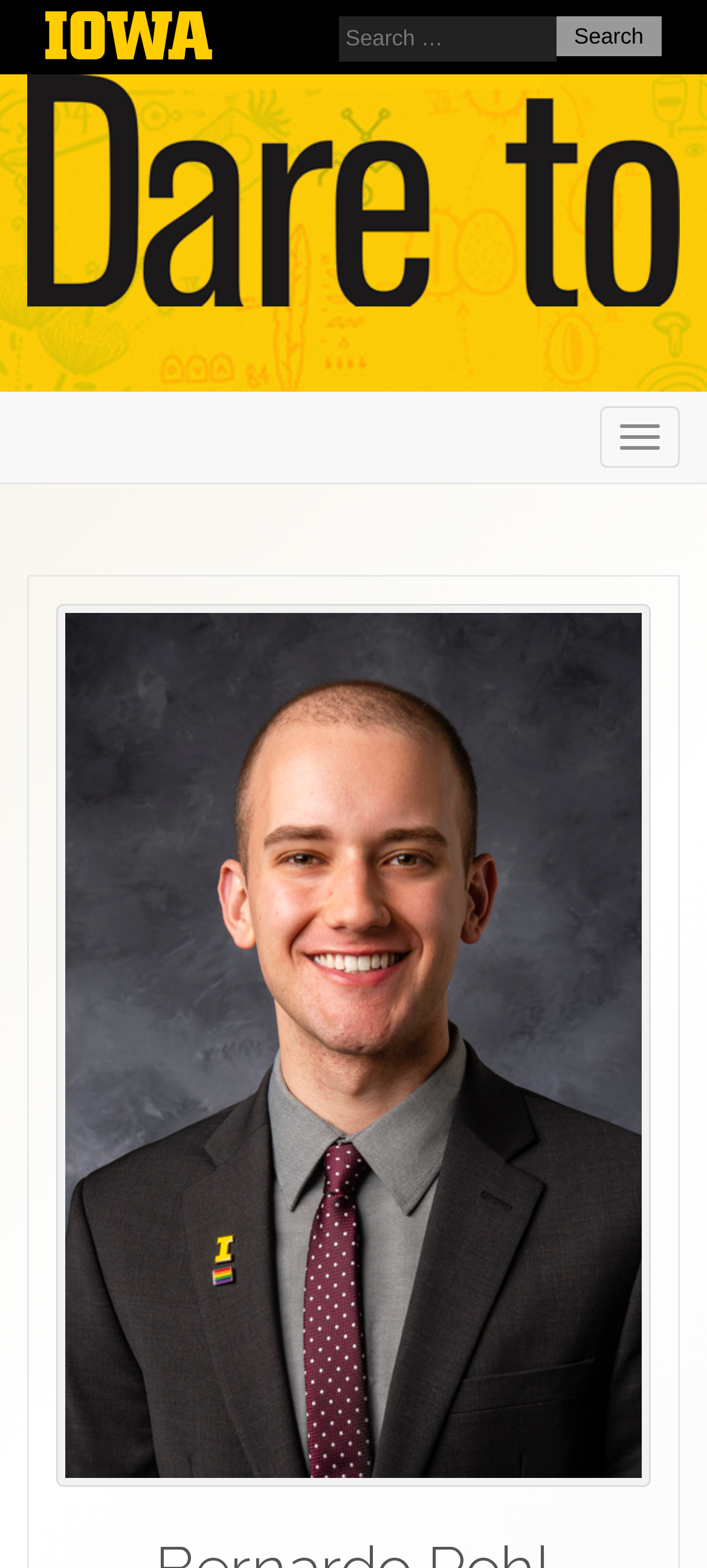Look at the image and give a detailed response to the following question: What is the purpose of the textbox?

I found the answer by examining the top-right corner of the webpage, where there is a search box with a textbox and a button. The textbox has a placeholder text 'Search', indicating its purpose.